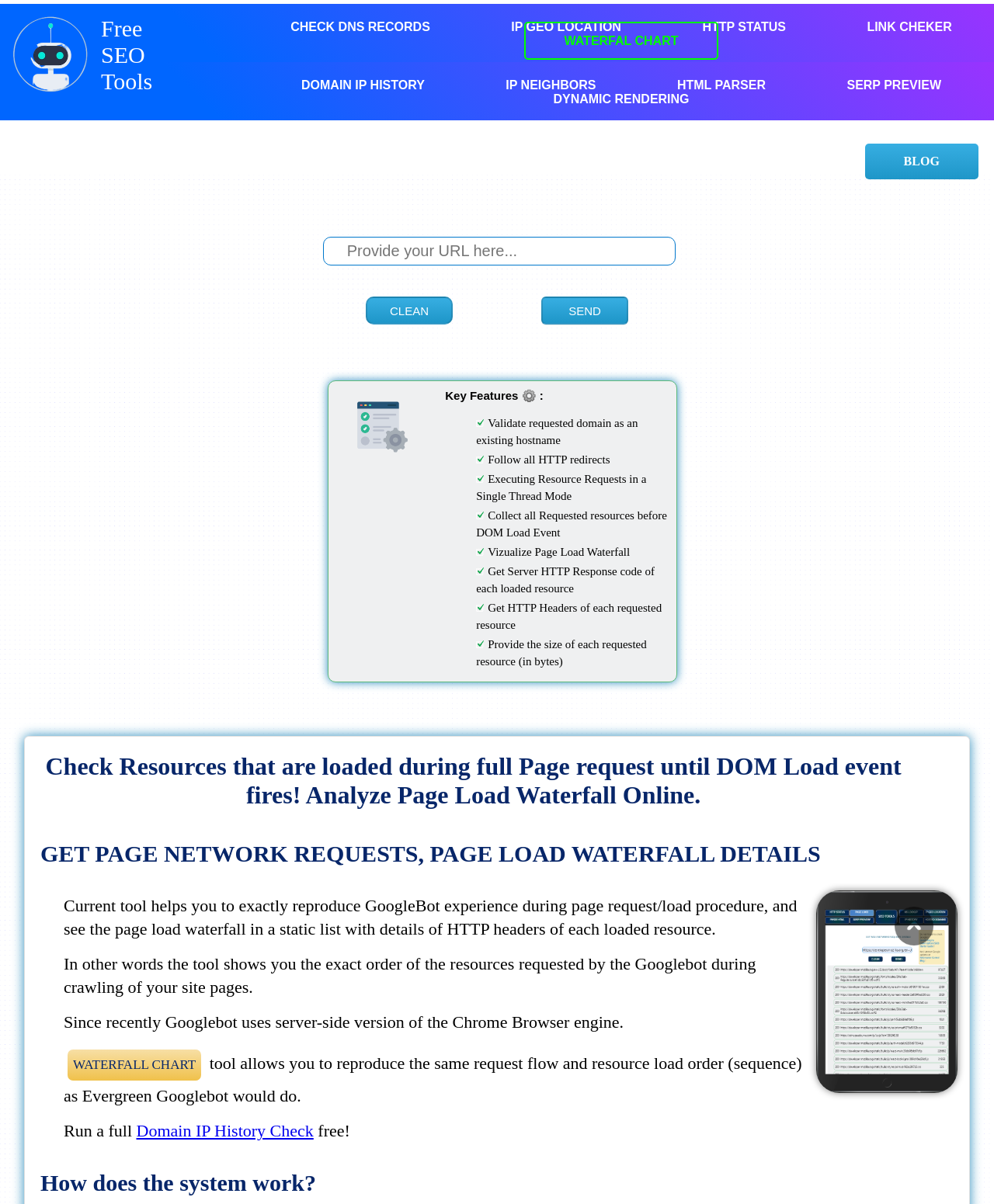Give a concise answer using one word or a phrase to the following question:
What is the purpose of this webpage?

Analyze page load waterfall